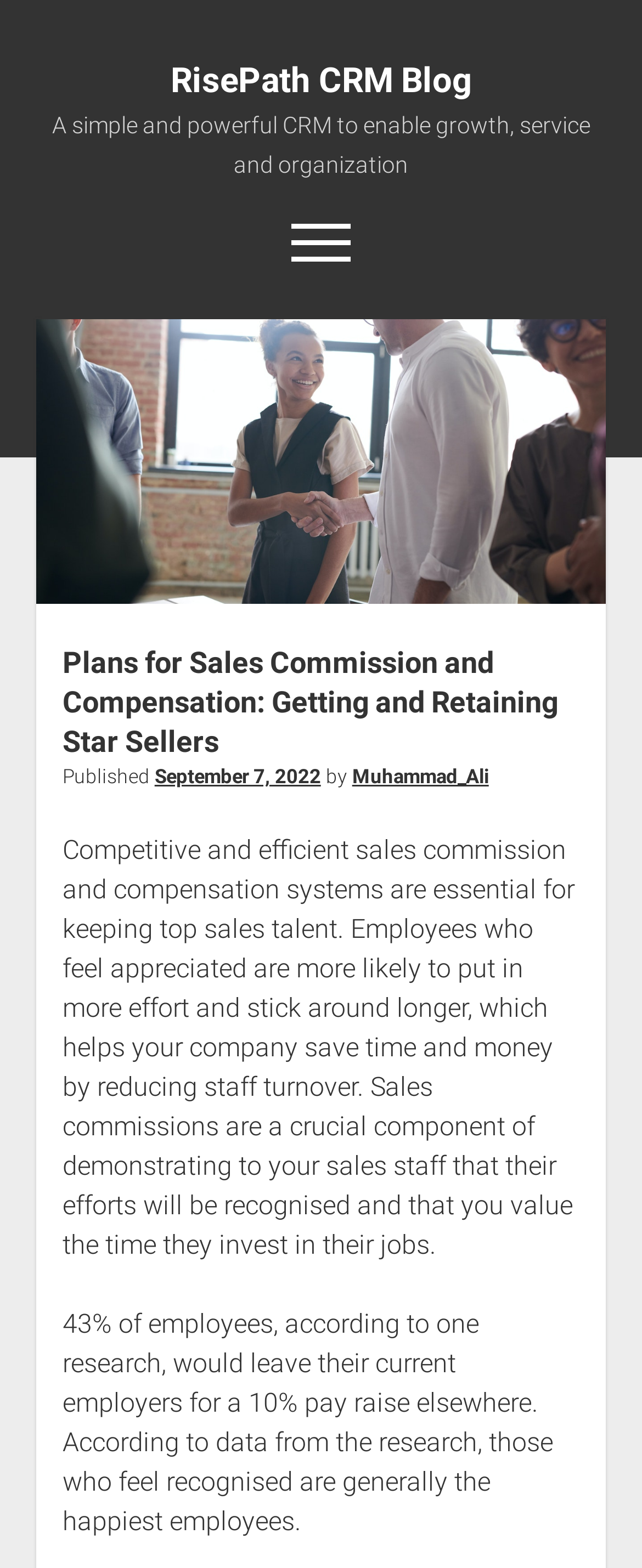What percentage of employees would leave for a 10% pay raise?
Provide a detailed and extensive answer to the question.

According to the static text, 43% of employees would leave their current employers for a 10% pay raise elsewhere, as stated in the research data.